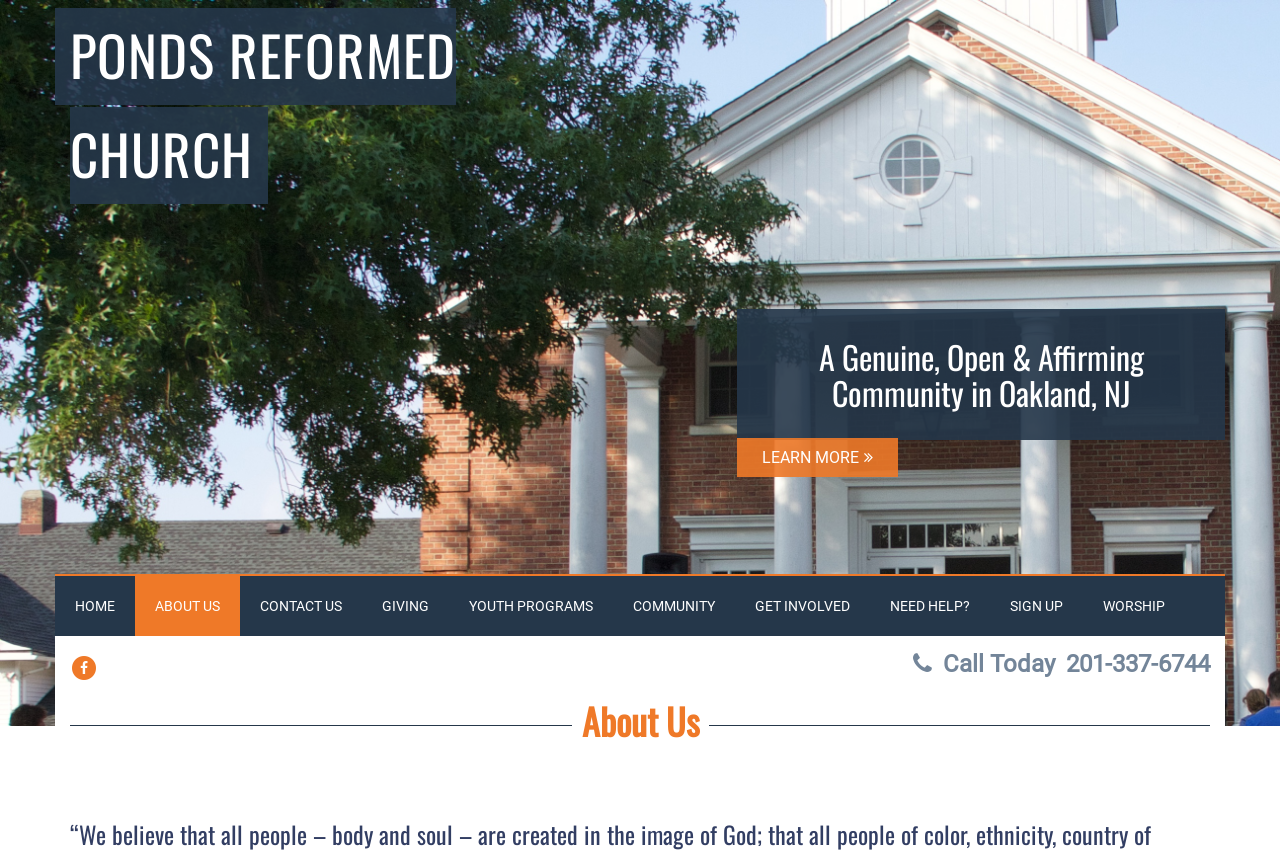What is the text of the link that has a Facebook icon?
Refer to the image and provide a detailed answer to the question.

I found a link with a Facebook icon, and its text is 'FACEBOOK'. This link is likely used to direct users to the church's Facebook page.